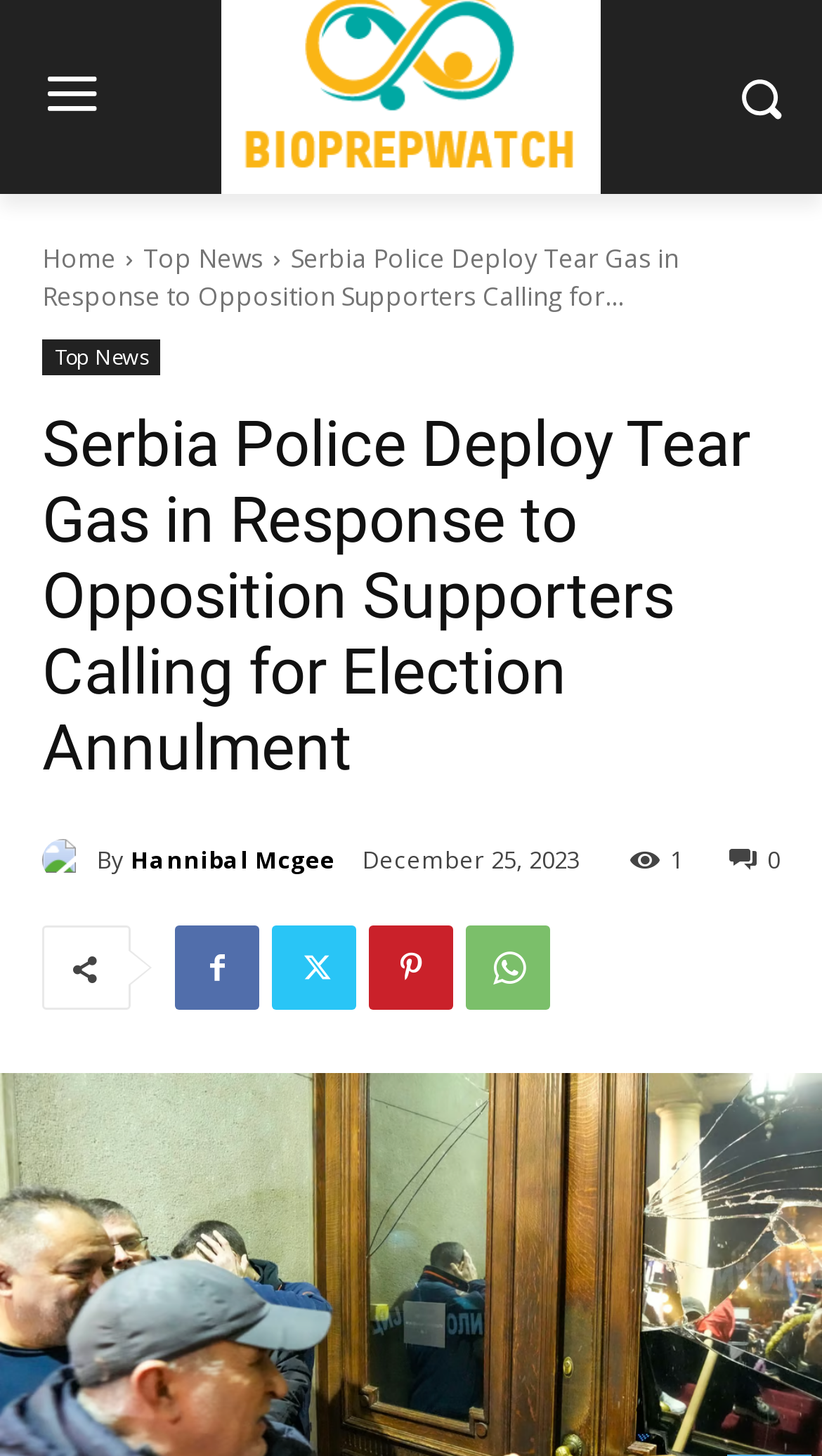Locate the UI element described as follows: "Hannibal Mcgee". Return the bounding box coordinates as four float numbers between 0 and 1 in the order [left, top, right, bottom].

[0.159, 0.569, 0.408, 0.612]